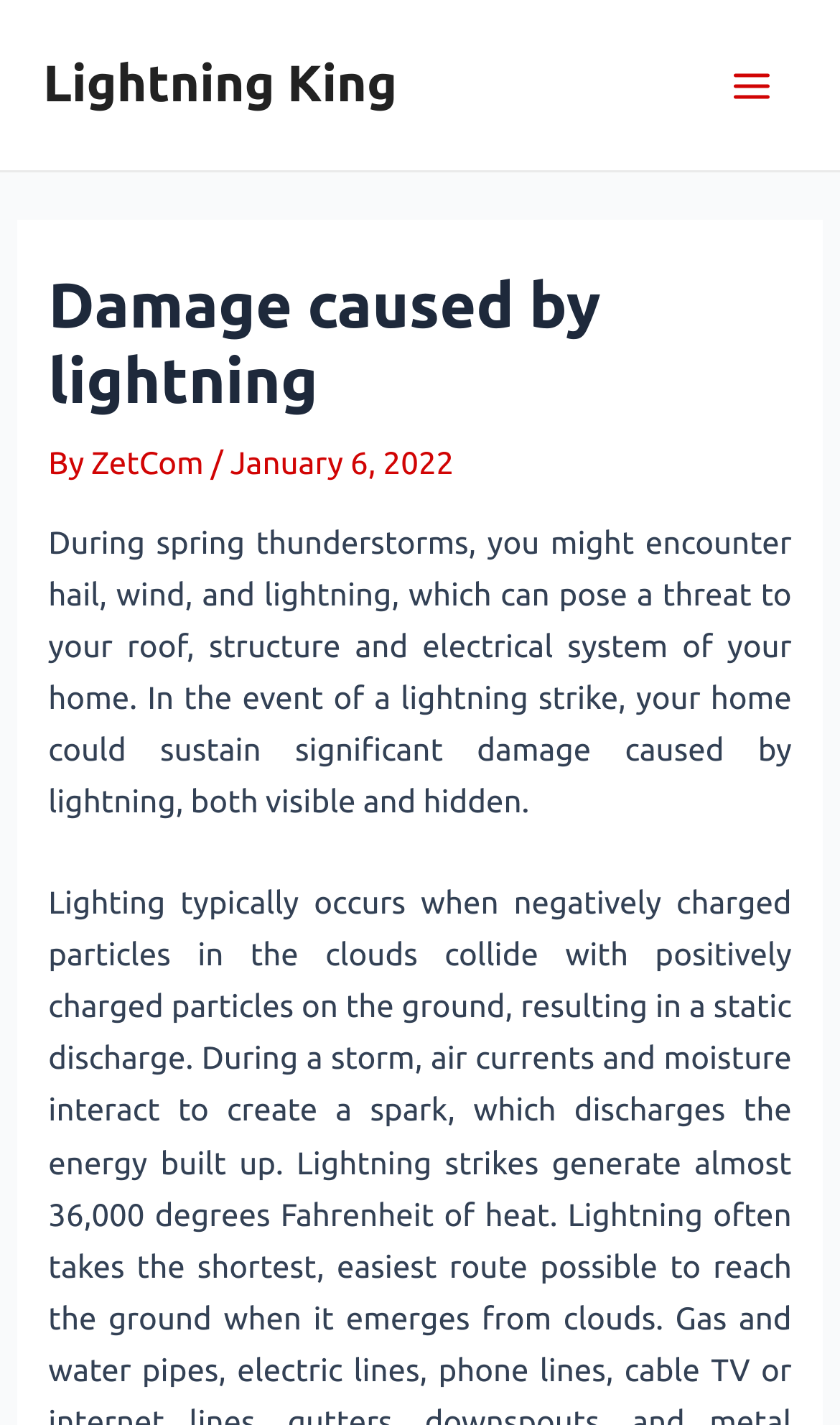Articulate a detailed summary of the webpage's content and design.

The webpage is about the damage caused by lightning to homes in South Africa. At the top left of the page, there is a link to "Lightning King" and a button labeled "Main Menu" at the top right. Below the button, there is an image. 

The main content of the page is divided into two sections. The first section is a header area that spans almost the entire width of the page. It contains a heading that reads "Damage caused by lightning" and is followed by the text "By ZetCom / January 6, 2022". 

Below the header area, there is a paragraph of text that explains the risks of lightning strikes to homes during spring thunderstorms. The text describes how lightning can cause significant damage to a home's roof, structure, and electrical system, both visible and hidden.